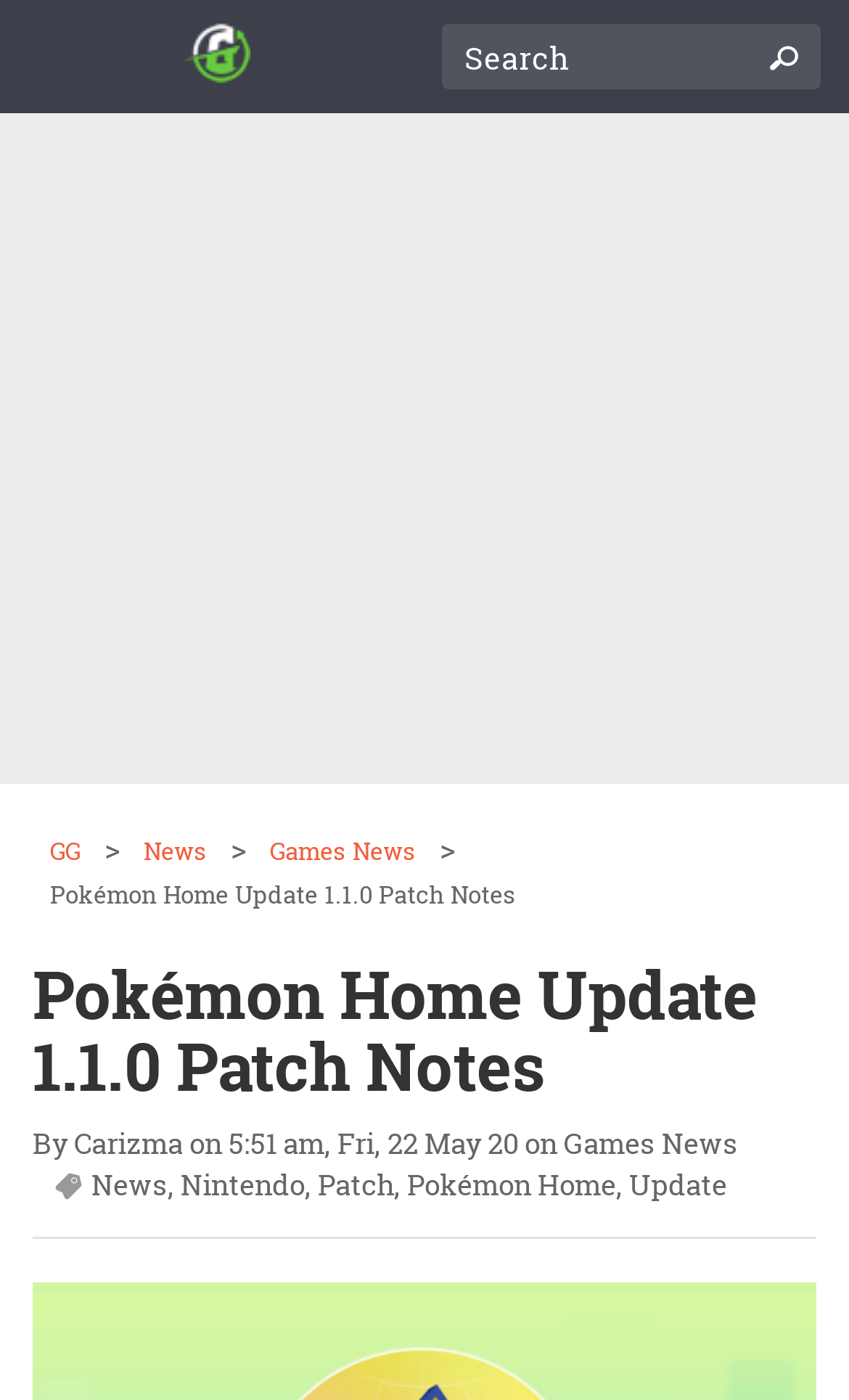Identify the bounding box coordinates of the clickable region to carry out the given instruction: "Read the Pokémon Home Update 1.1.0 Patch Notes".

[0.059, 0.627, 0.608, 0.65]